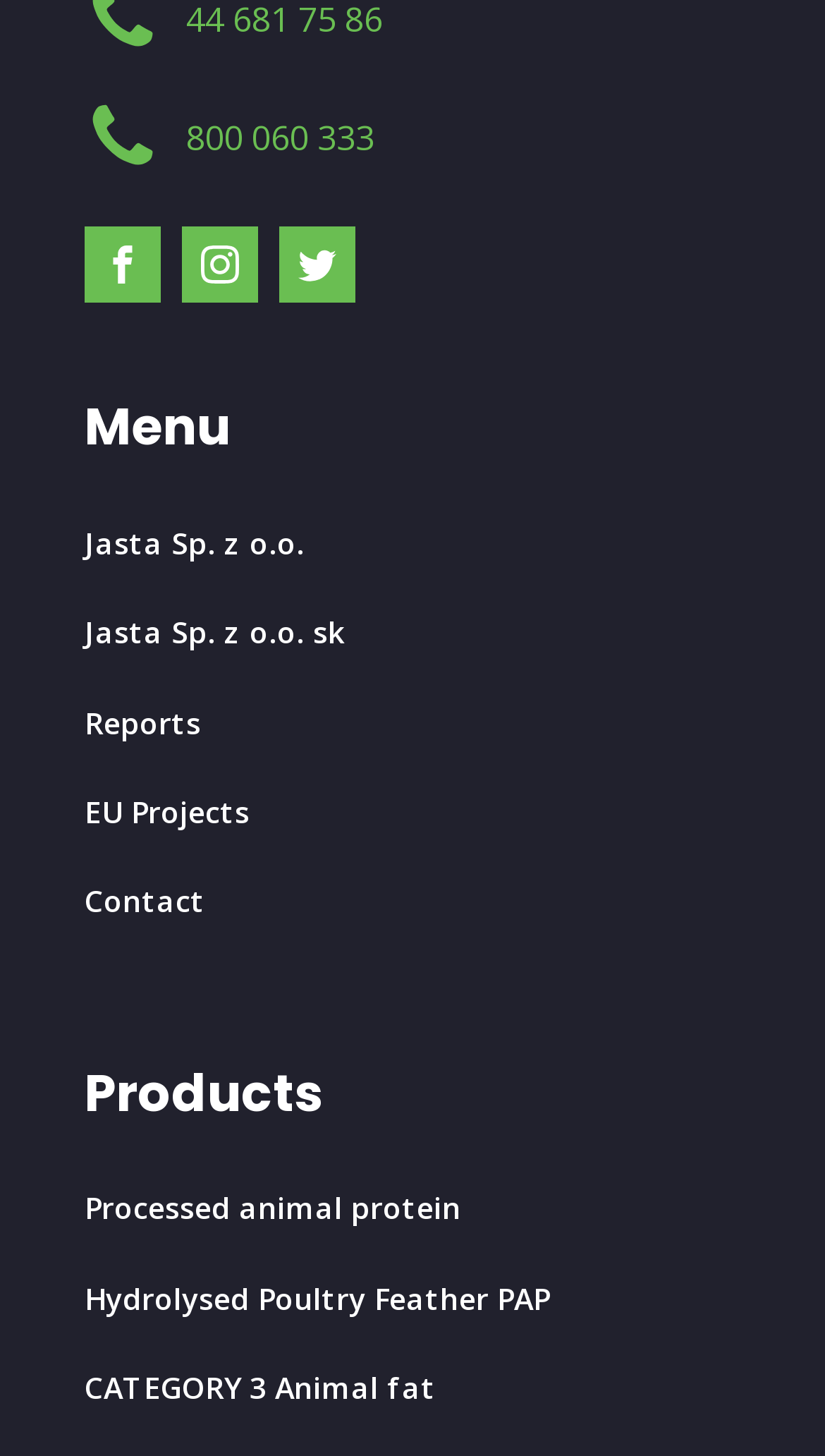Refer to the screenshot and give an in-depth answer to this question: What is the last product listed?

I looked at the list of links under the 'Products' heading and found the last one, which is 'CATEGORY 3 Animal fat'.